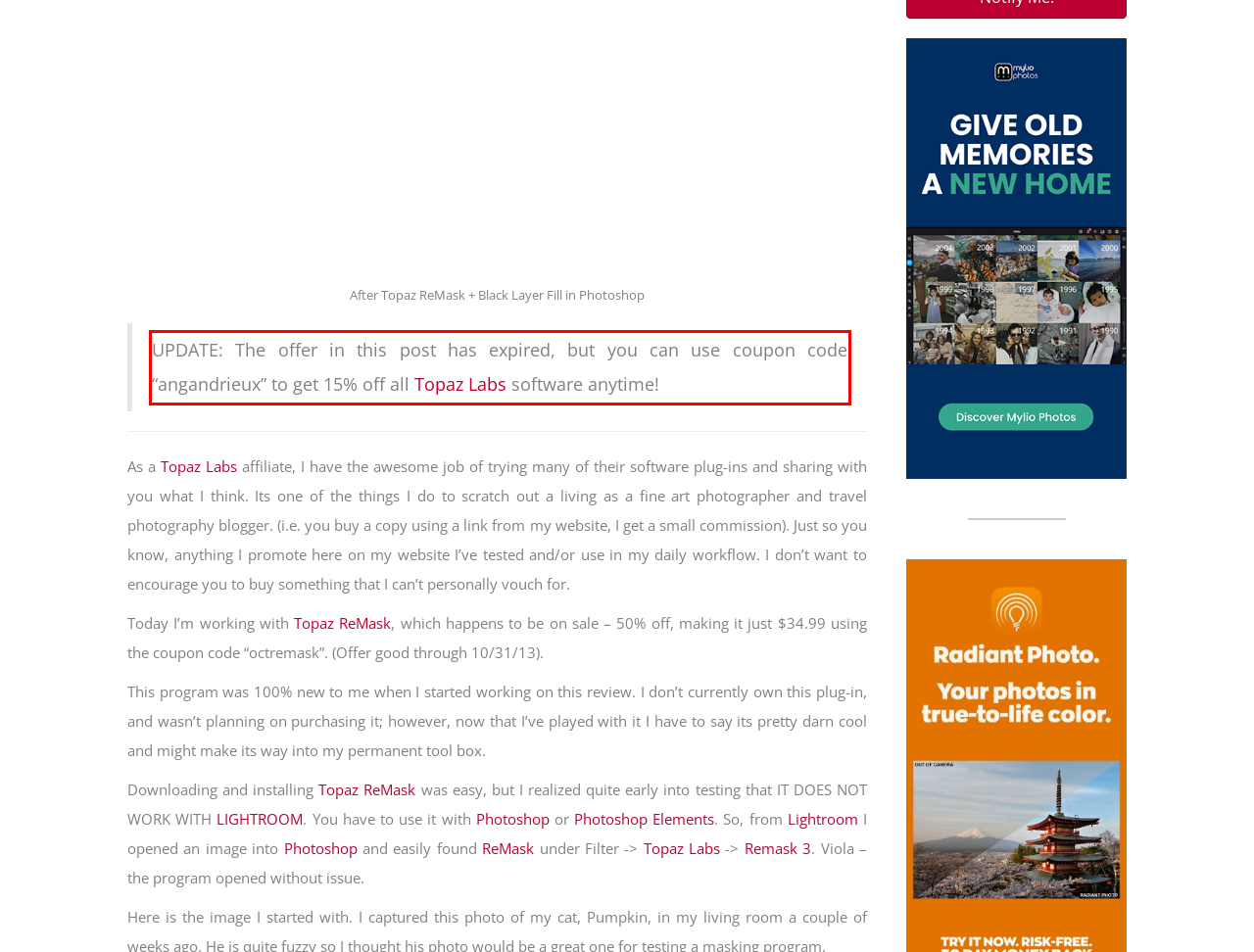View the screenshot of the webpage and identify the UI element surrounded by a red bounding box. Extract the text contained within this red bounding box.

UPDATE: The offer in this post has expired, but you can use coupon code “angandrieux” to get 15% off all Topaz Labs software anytime!